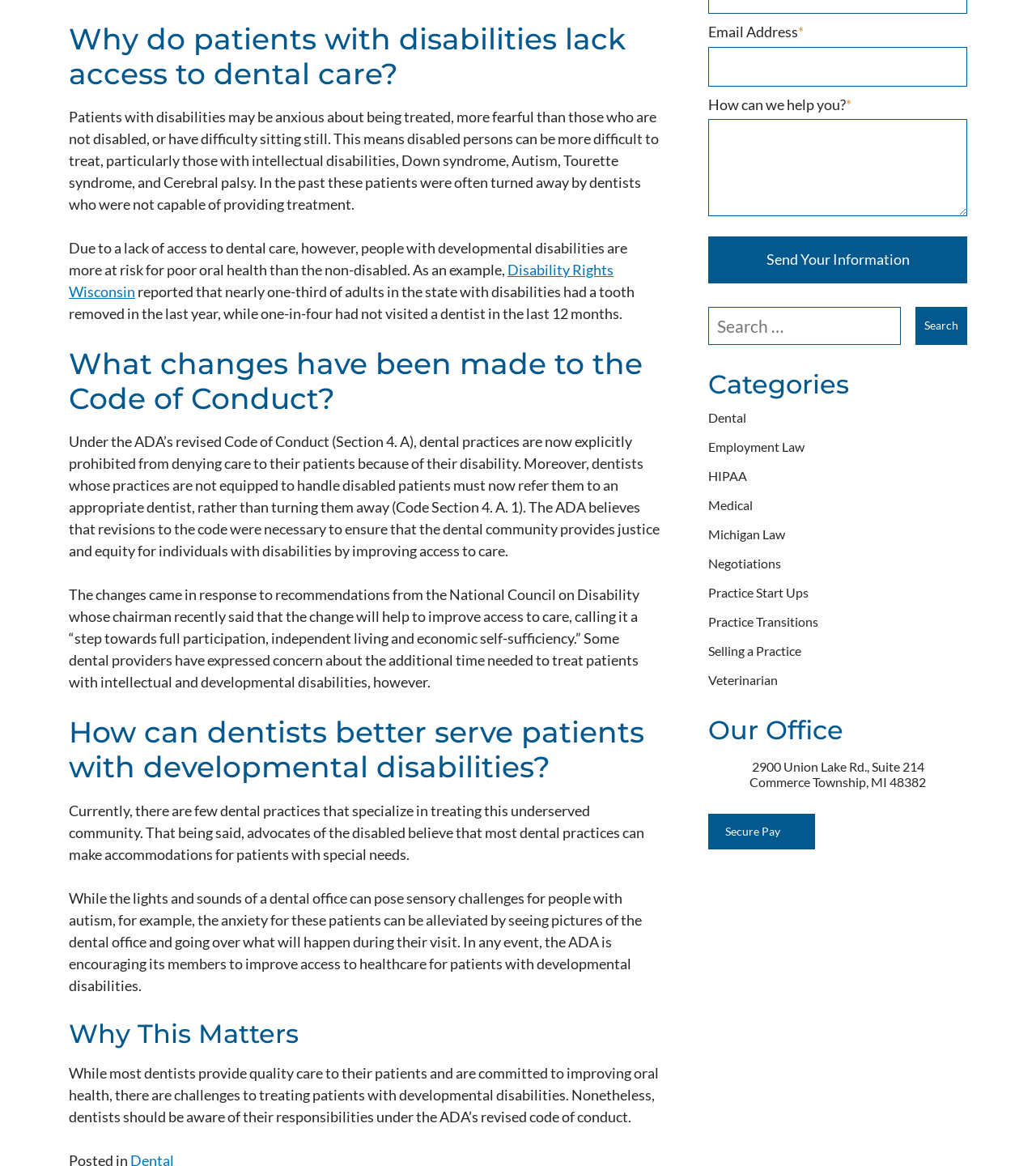Determine the bounding box coordinates of the UI element that matches the following description: "Practice Transitions". The coordinates should be four float numbers between 0 and 1 in the format [left, top, right, bottom].

[0.684, 0.527, 0.79, 0.54]